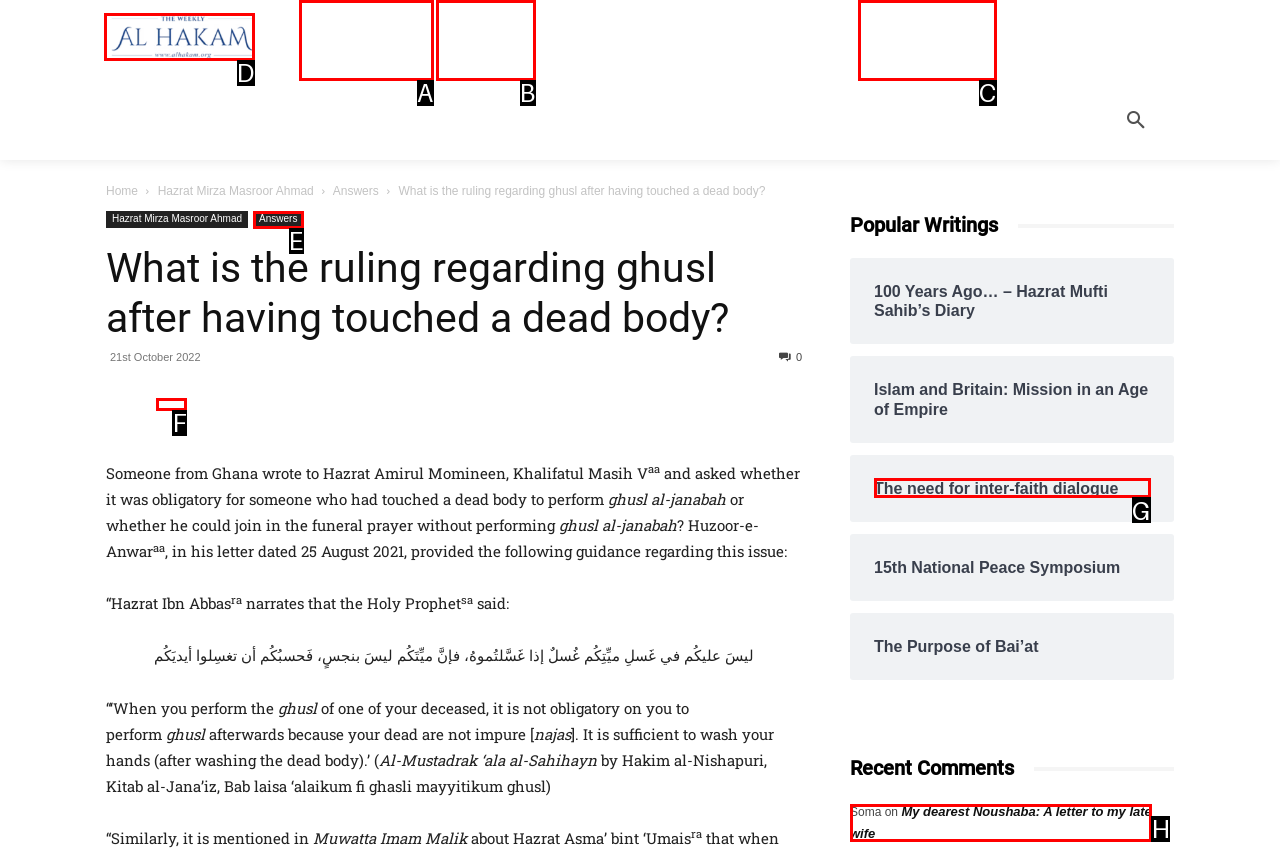Determine which HTML element should be clicked to carry out the following task: Share this article Respond with the letter of the appropriate option.

F